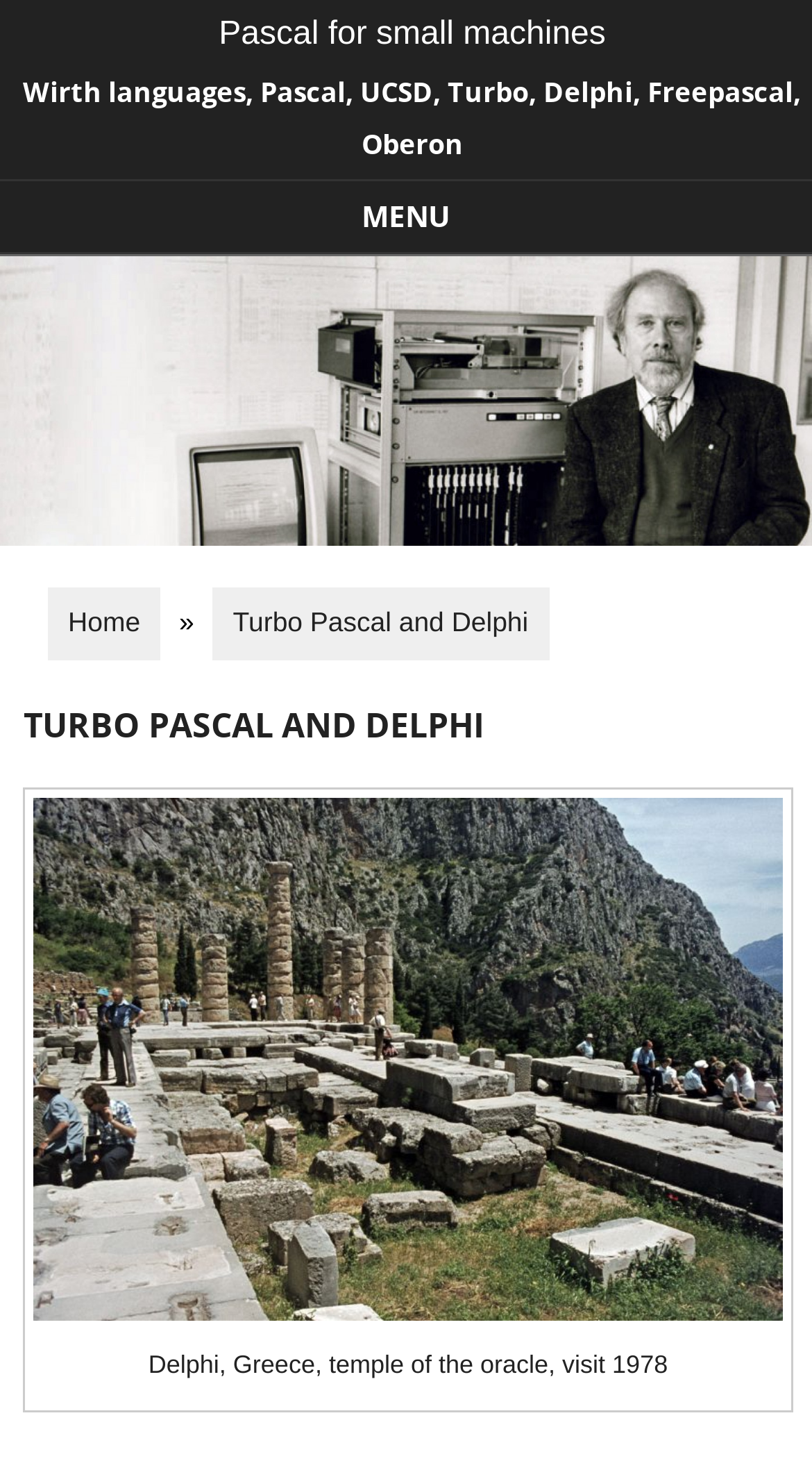Identify the bounding box of the UI element that matches this description: "Skip to content".

[0.0, 0.182, 0.238, 0.204]